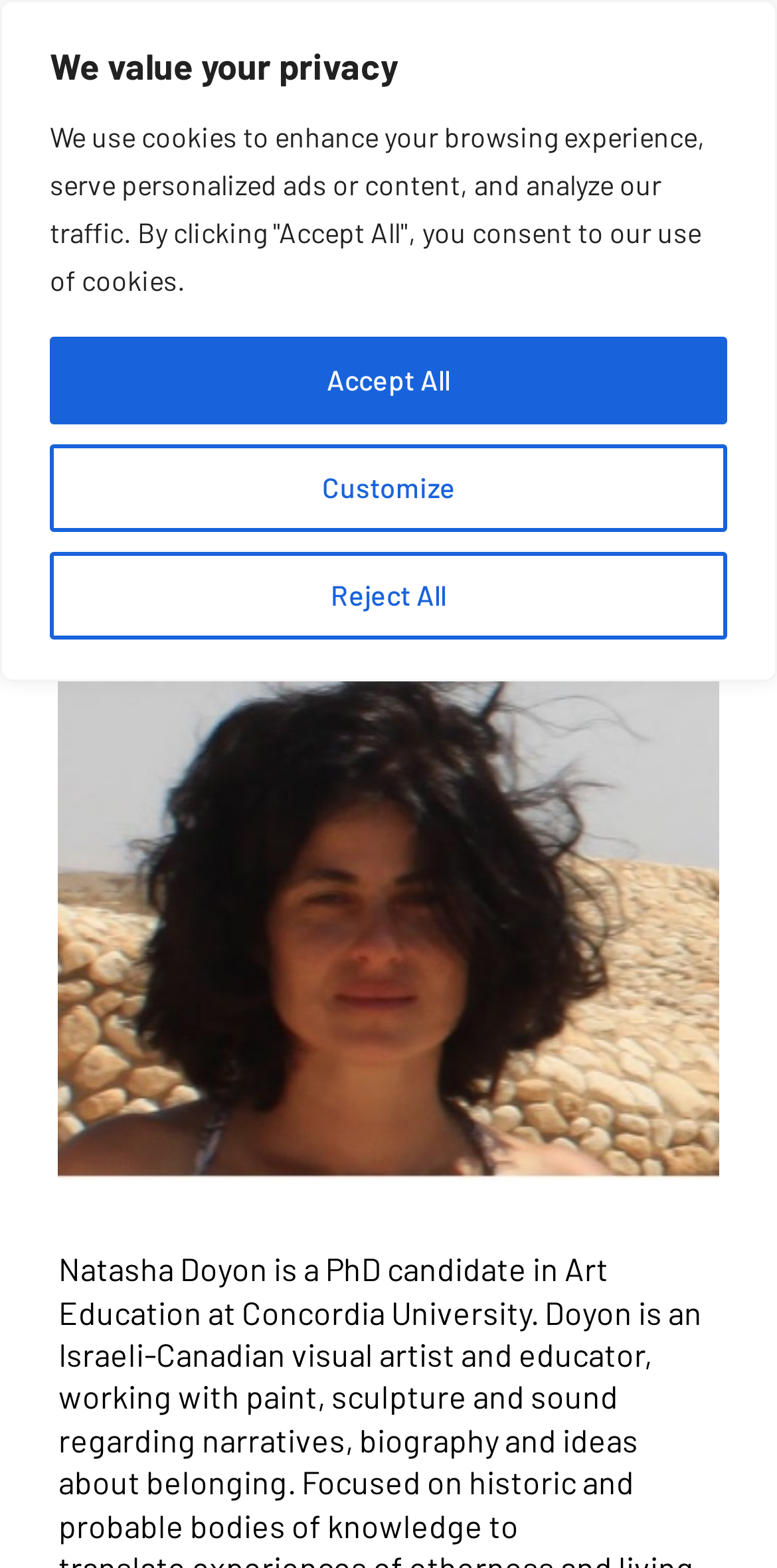What is the name of the person on this webpage?
Refer to the image and offer an in-depth and detailed answer to the question.

I found the answer by looking at the heading element with the text 'Natasha Doyon' which is a prominent element on the webpage, indicating that it is the main topic of the page.